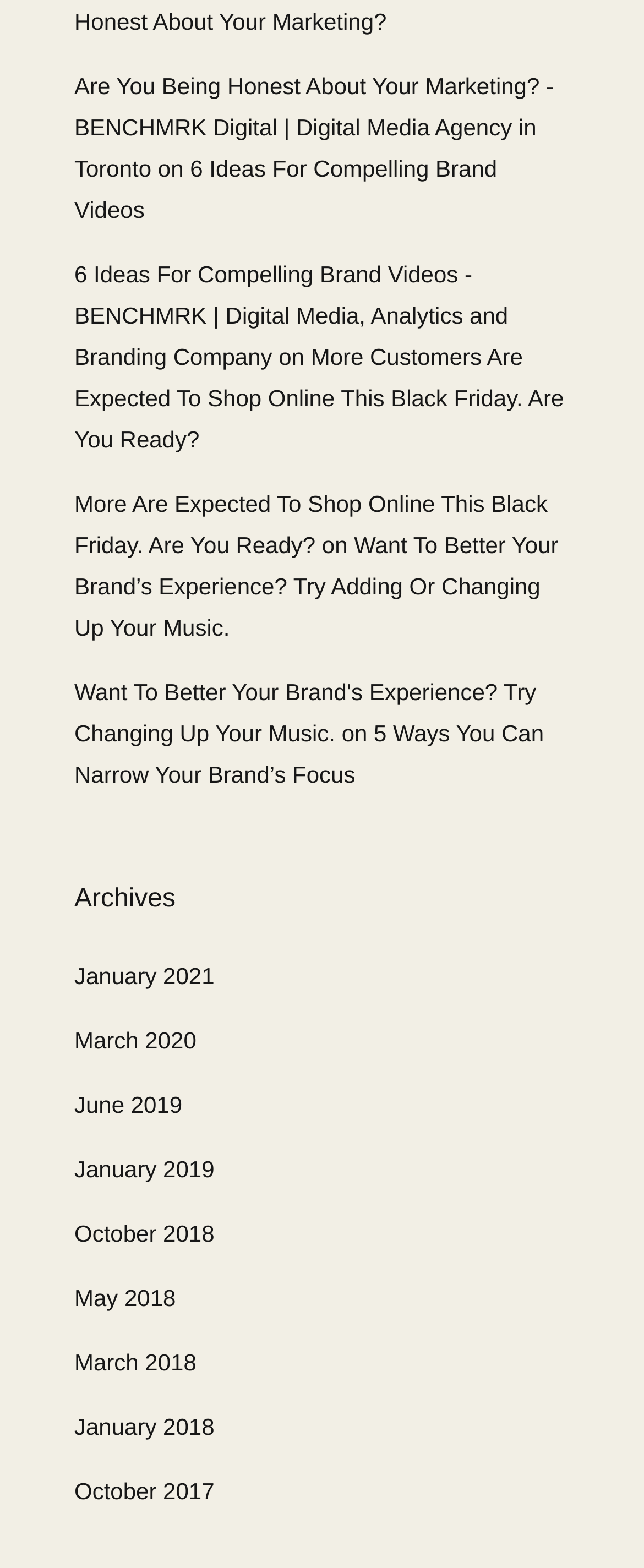Provide a brief response to the question using a single word or phrase: 
How many 'on' static texts are there?

2